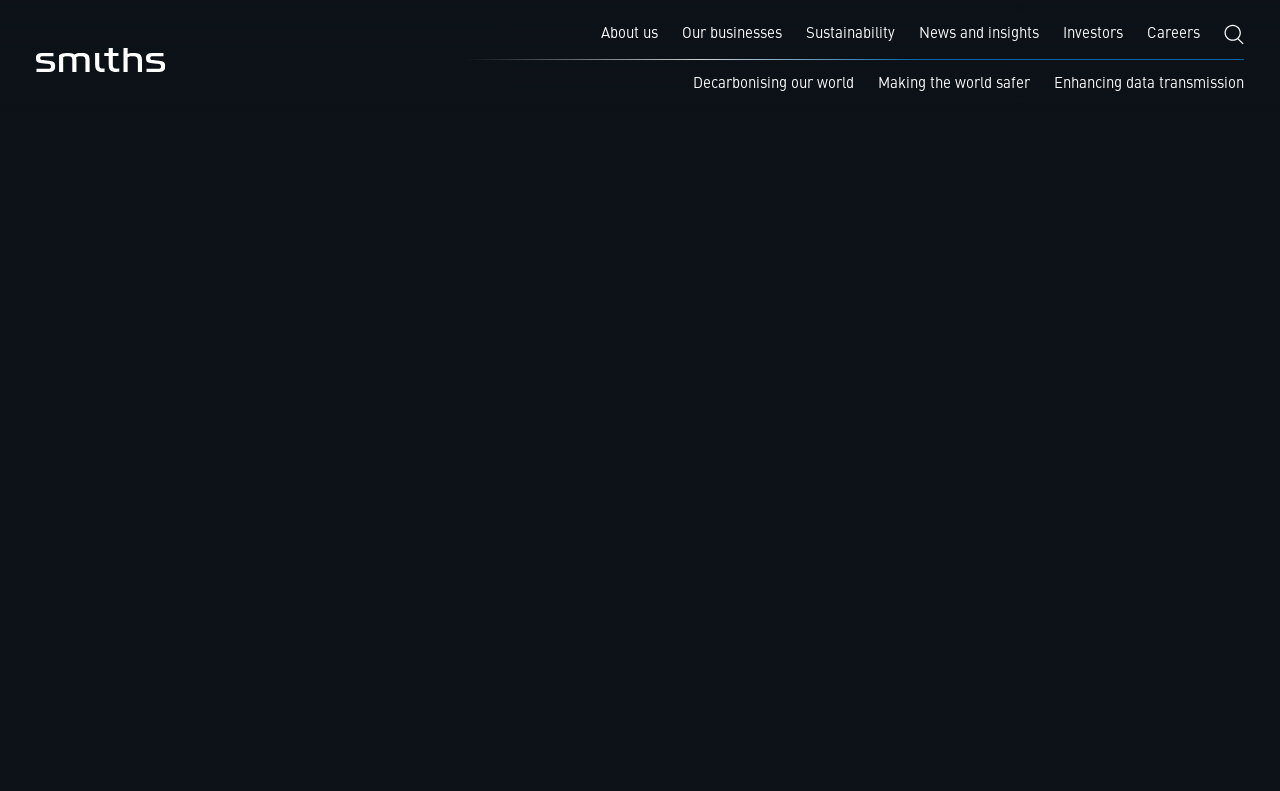Please find the bounding box coordinates of the clickable region needed to complete the following instruction: "Go to Home". The bounding box coordinates must consist of four float numbers between 0 and 1, i.e., [left, top, right, bottom].

[0.028, 0.494, 0.056, 0.515]